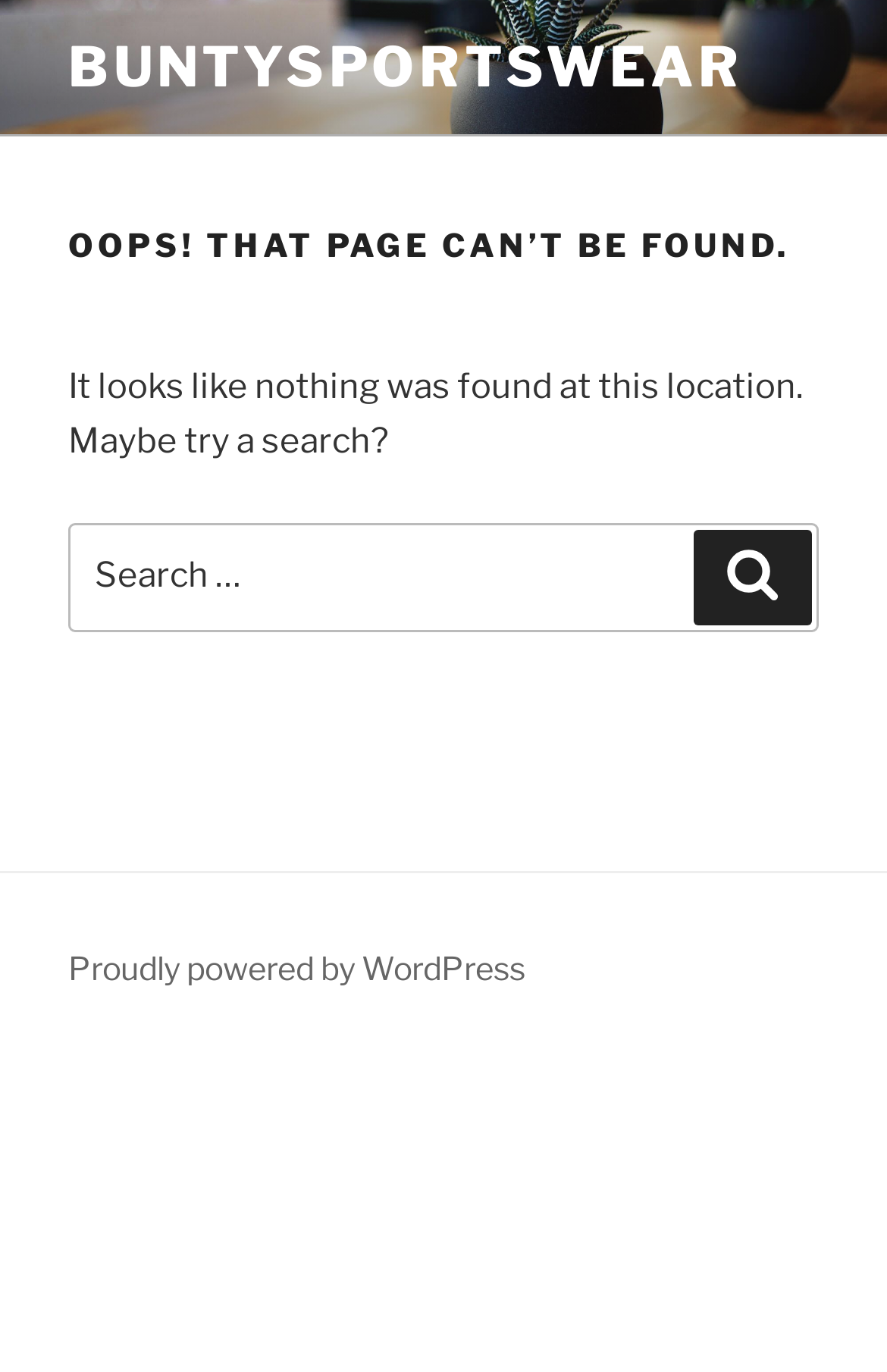Using the webpage screenshot and the element description Proudly powered by WordPress, determine the bounding box coordinates. Specify the coordinates in the format (top-left x, top-left y, bottom-right x, bottom-right y) with values ranging from 0 to 1.

[0.077, 0.691, 0.592, 0.719]